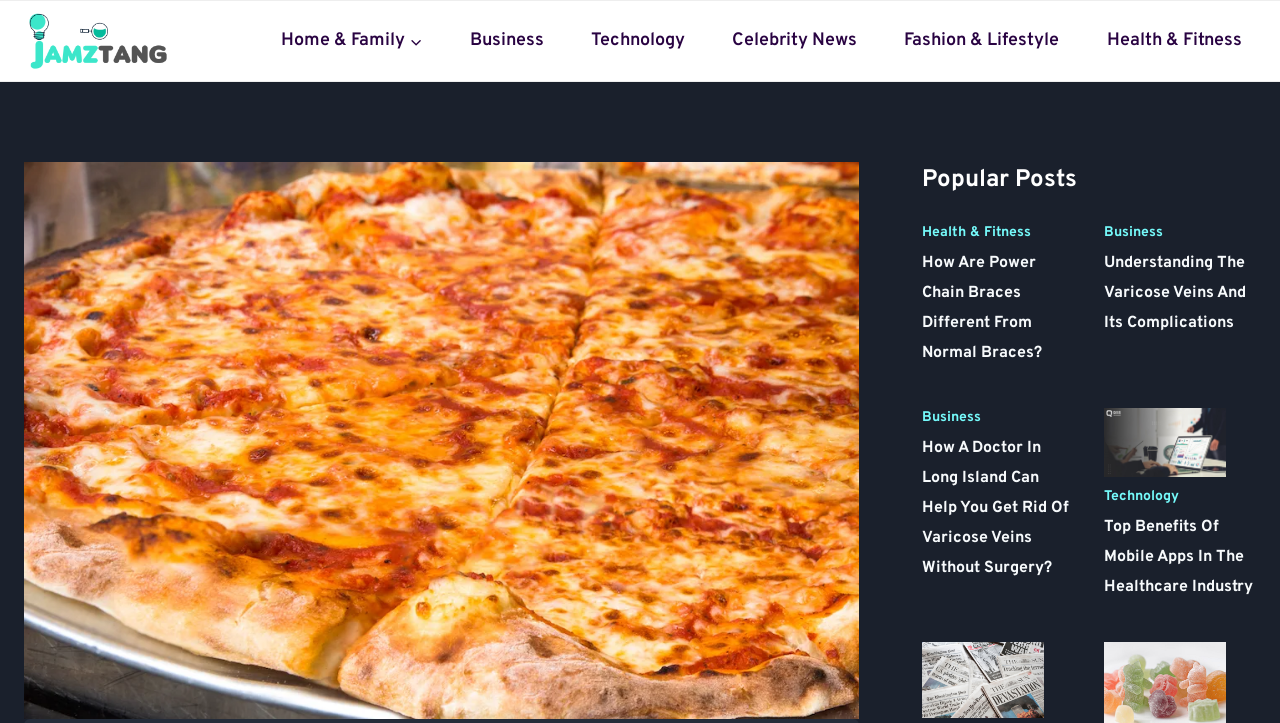Determine the bounding box coordinates of the clickable region to carry out the instruction: "Read the post about Varicose Veins".

[0.862, 0.336, 0.981, 0.468]